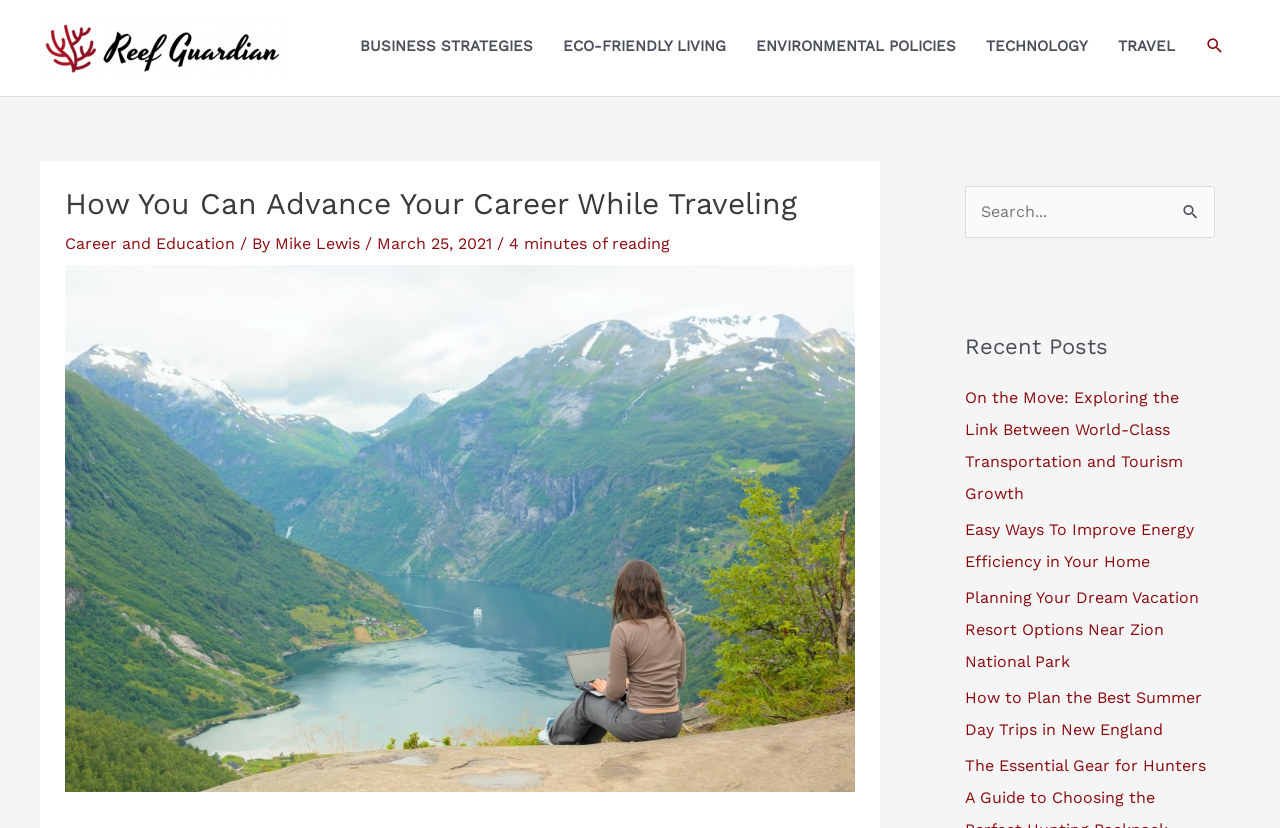Pinpoint the bounding box coordinates for the area that should be clicked to perform the following instruction: "Search for something".

None